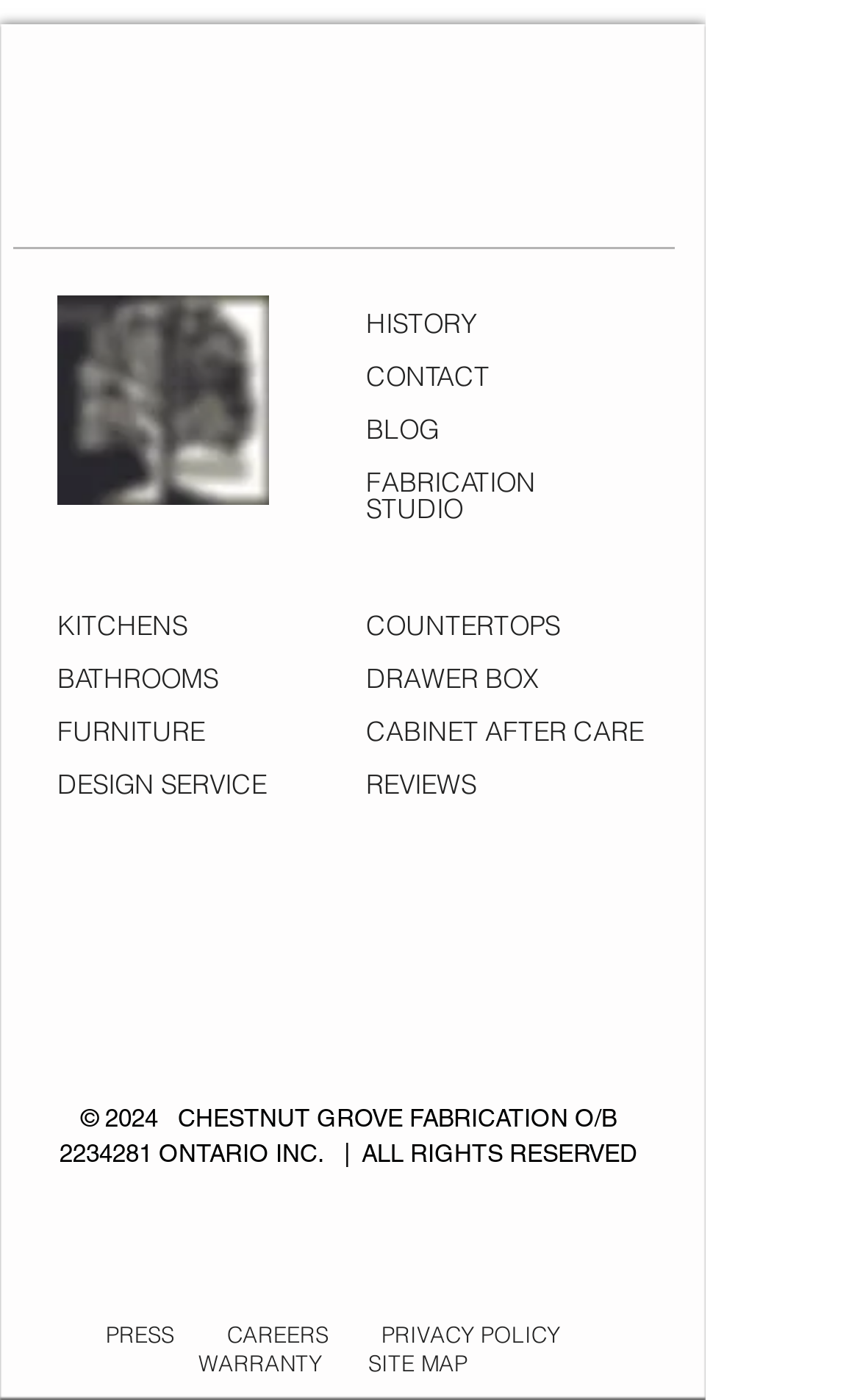Please find the bounding box coordinates of the section that needs to be clicked to achieve this instruction: "Visit the FABRICATION STUDIO page".

[0.426, 0.333, 0.623, 0.374]